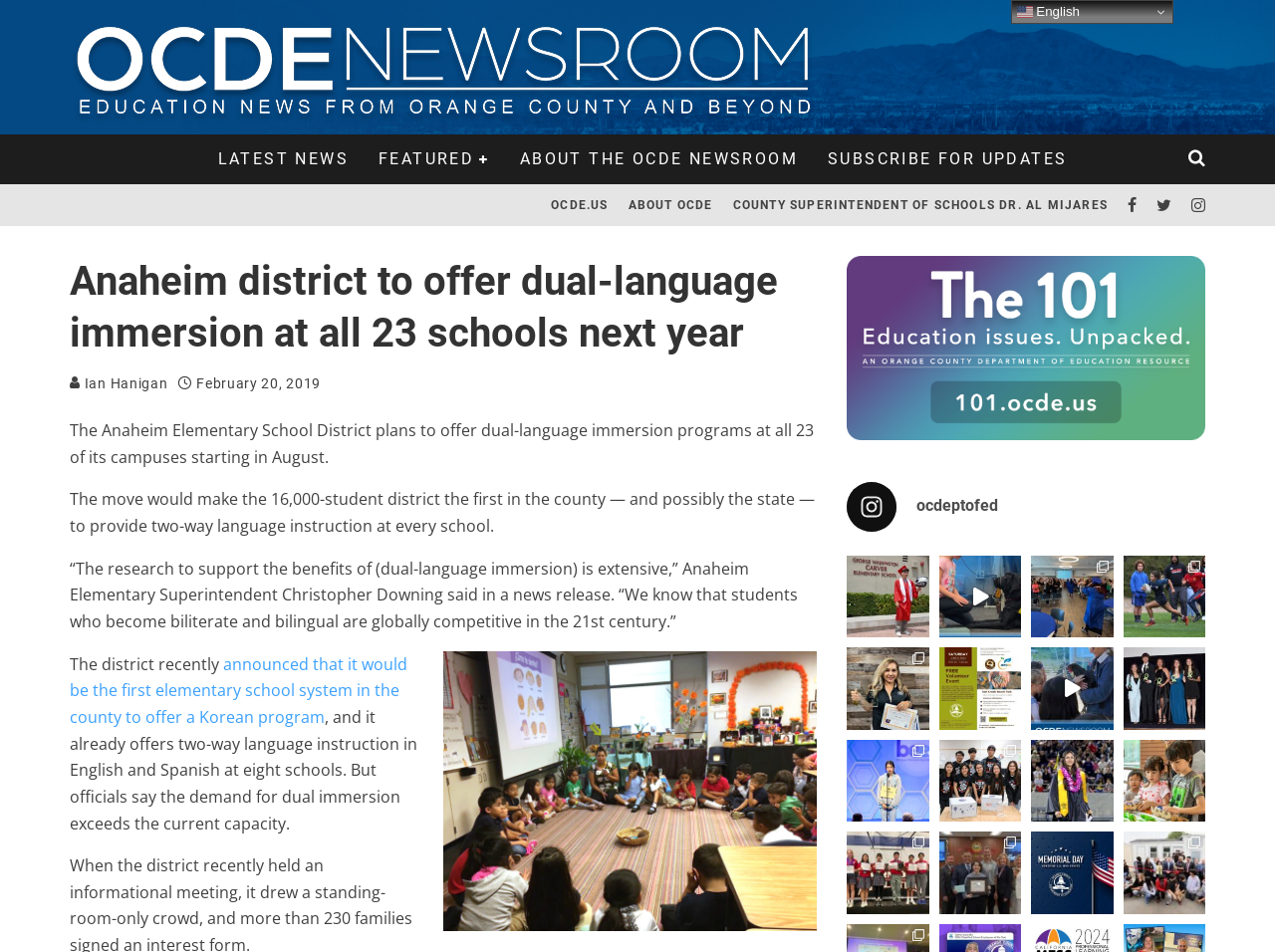How many schools will offer dual-language immersion programs?
Answer the question using a single word or phrase, according to the image.

23